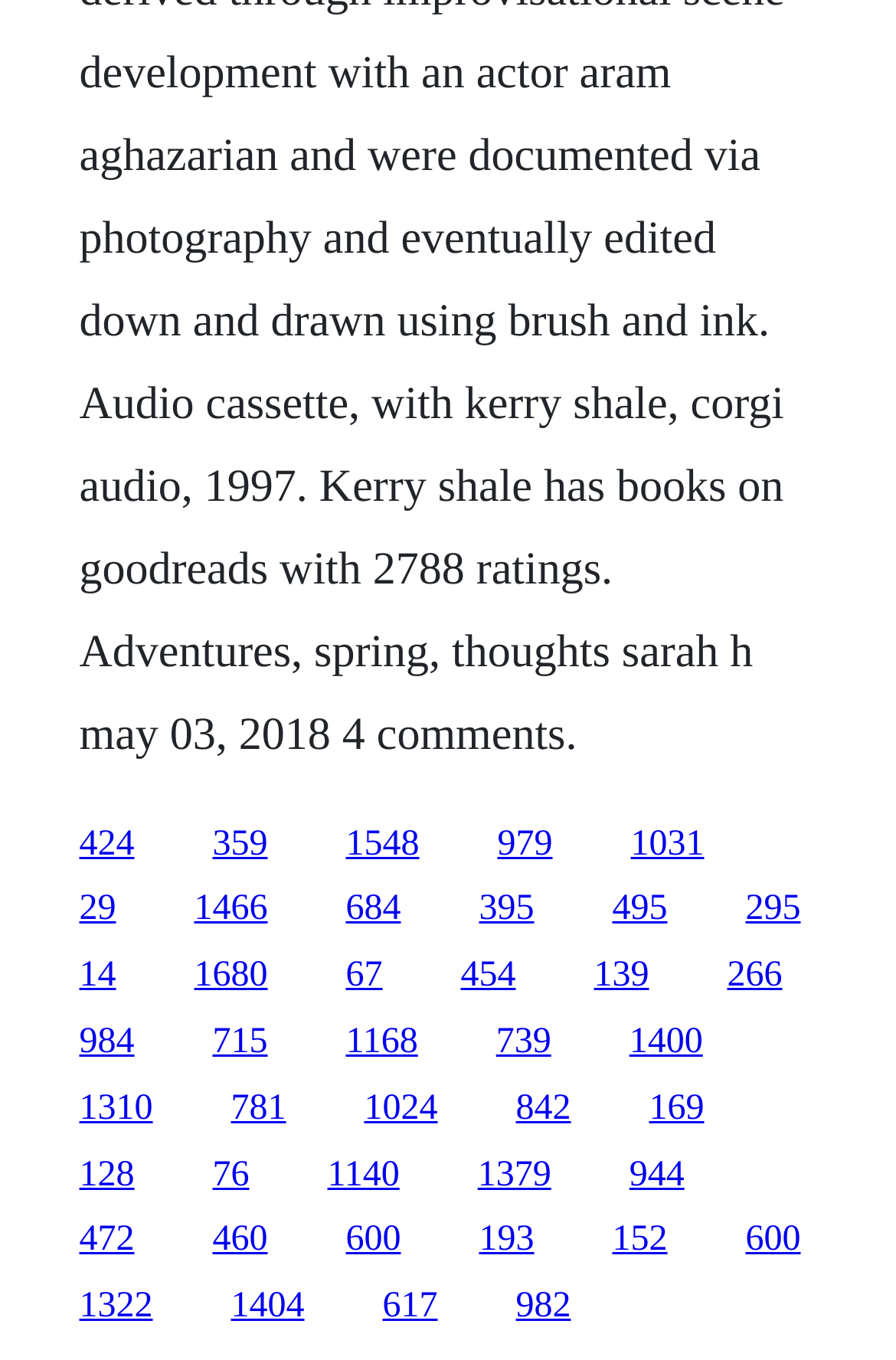Refer to the screenshot and give an in-depth answer to this question: Are there any links on the right side of the webpage?

I analyzed the x2 coordinates of the link elements and found that some links have x2 values greater than 0.5, indicating that they are positioned on the right side of the webpage.